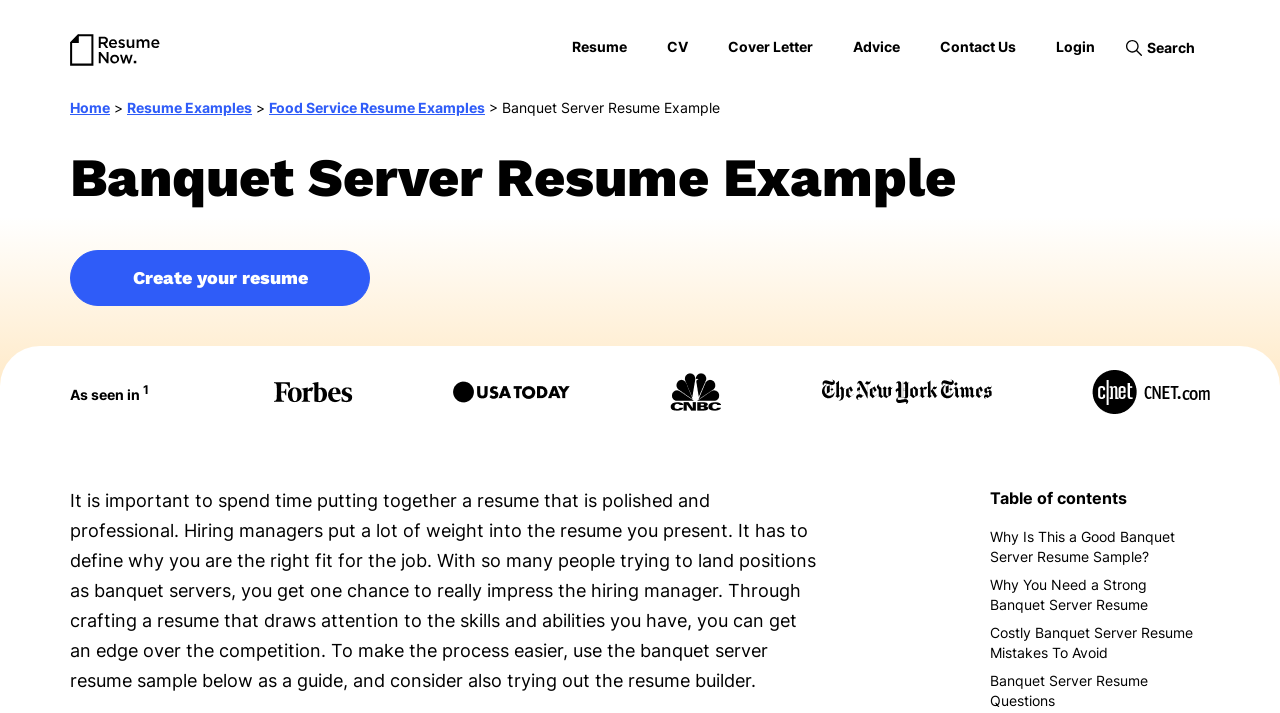What is the purpose of this webpage?
Using the image as a reference, answer the question in detail.

Based on the webpage's content, it appears to be a guide for creating a standout resume, specifically for a banquet server position. The webpage provides advice and a sample resume to help users create their own professional resume.